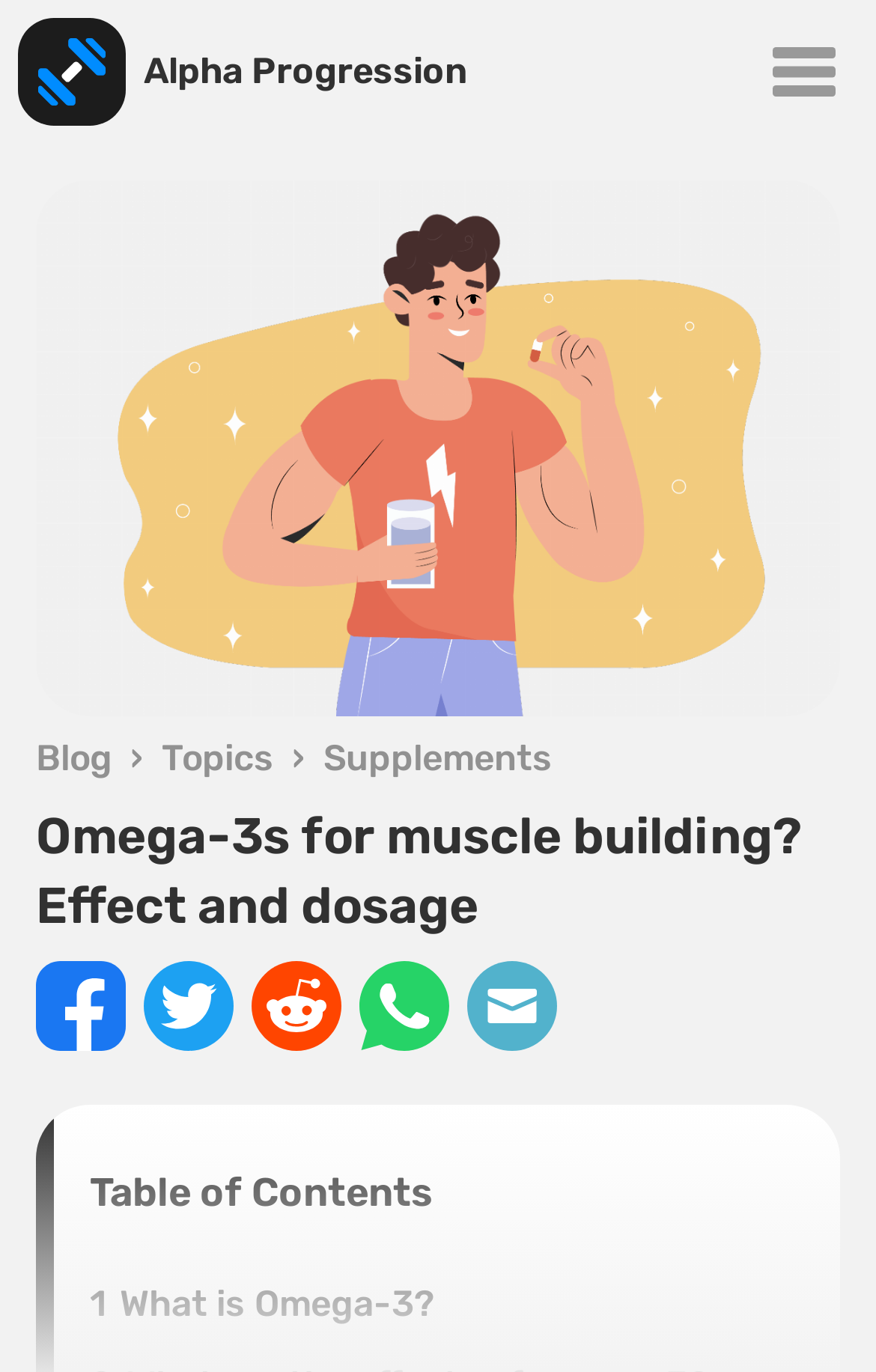Can you specify the bounding box coordinates for the region that should be clicked to fulfill this instruction: "Click the Alpha Progression logo".

[0.0, 0.0, 0.554, 0.105]